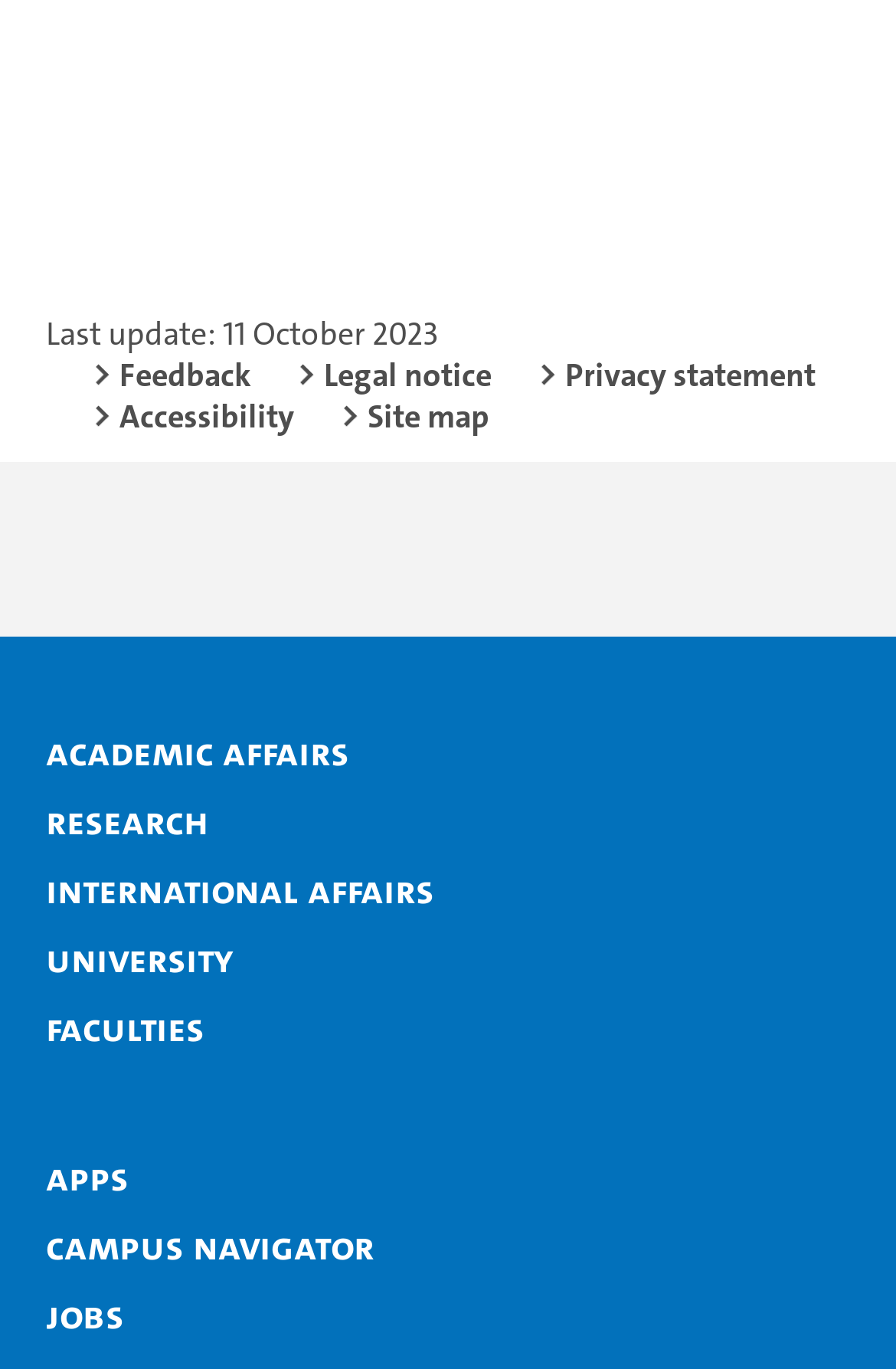Utilize the details in the image to give a detailed response to the question: What are the categories of links available?

The webpage contains various links categorized into Academic affairs, Research, International affairs, University, Faculties, Apps, Campus Navigator, and Jobs, which are located below the social media links.